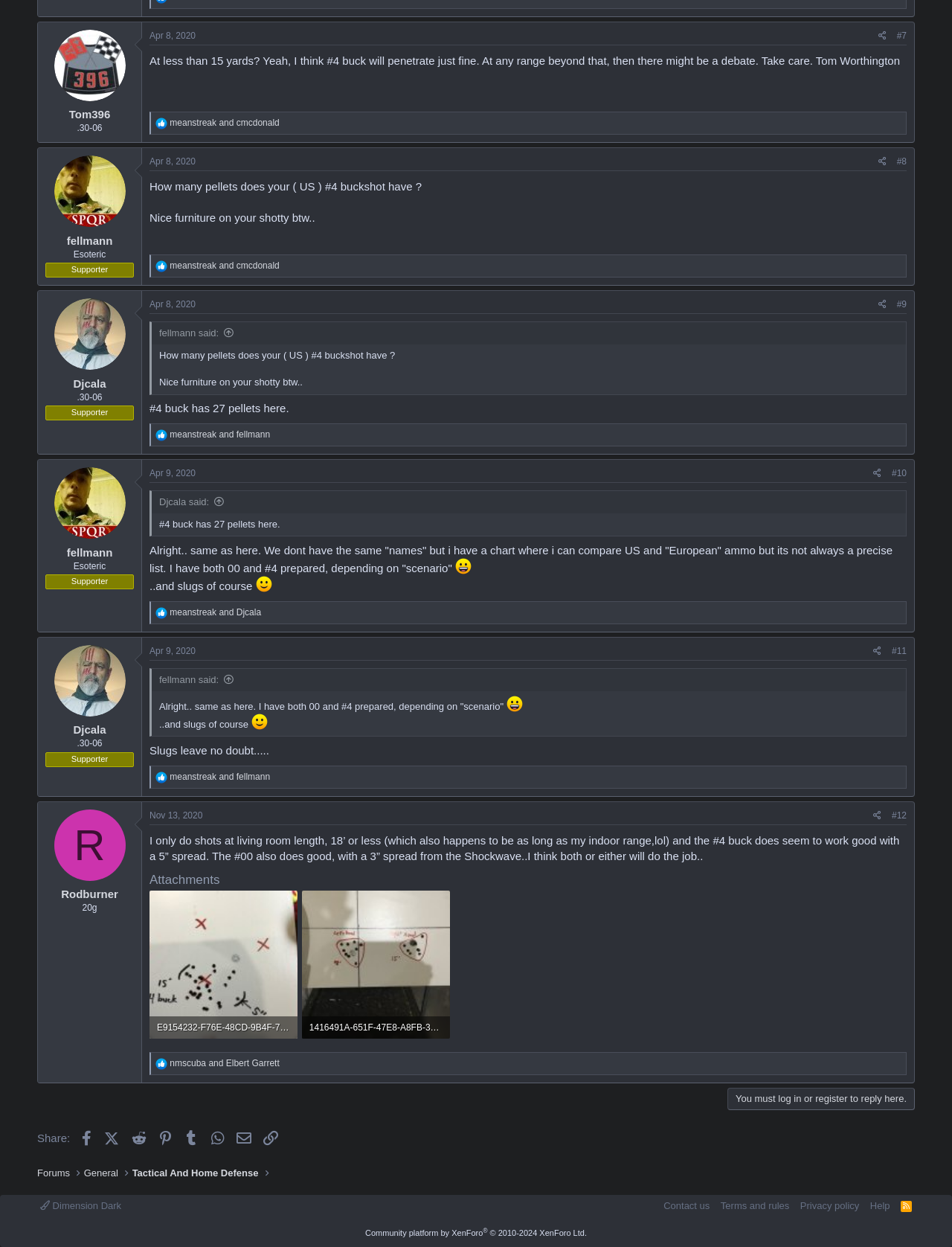What is the username of the first poster?
Please provide a detailed and thorough answer to the question.

The first article element contains a link with the text 'Tom396', which is likely the username of the first poster.